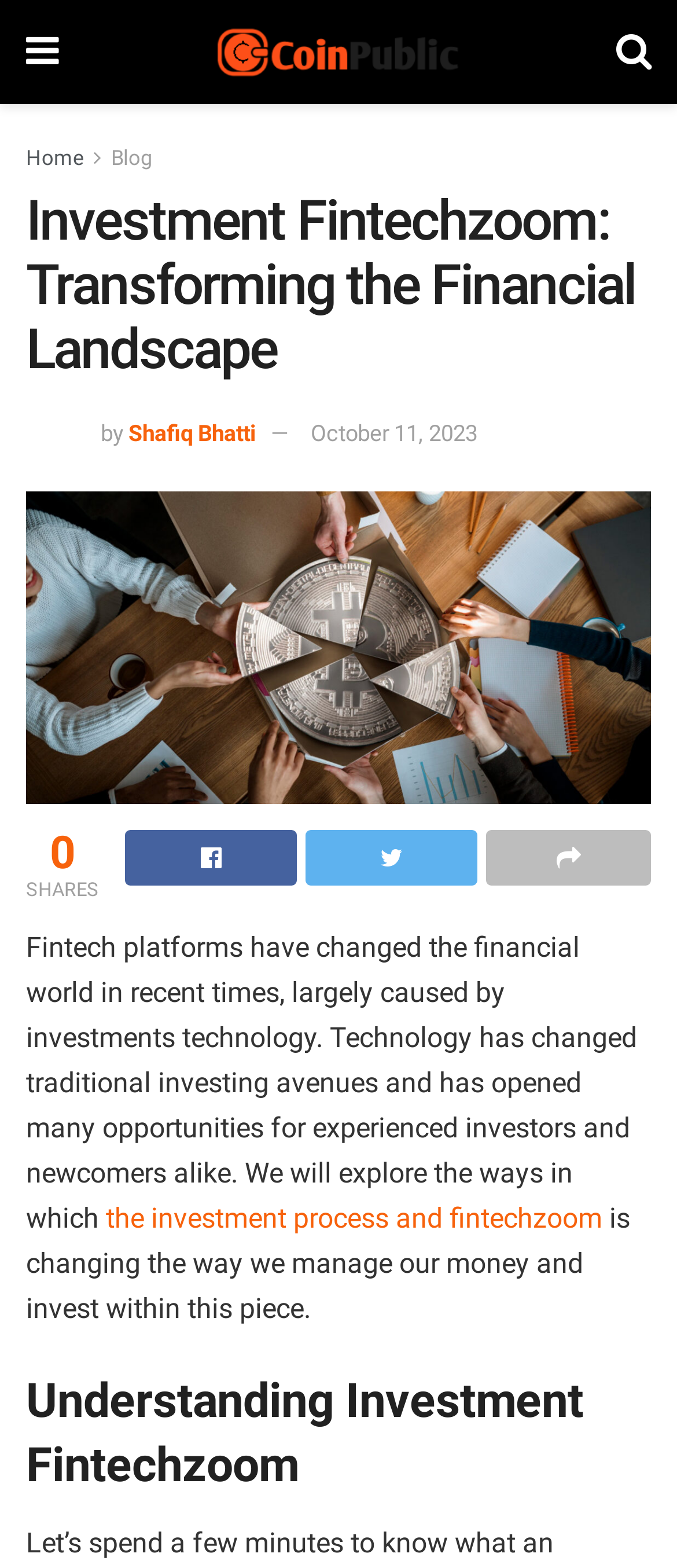Locate the UI element described by the investment process in the provided webpage screenshot. Return the bounding box coordinates in the format (top-left x, top-left y, bottom-right x, bottom-right y), ensuring all values are between 0 and 1.

[0.156, 0.766, 0.574, 0.787]